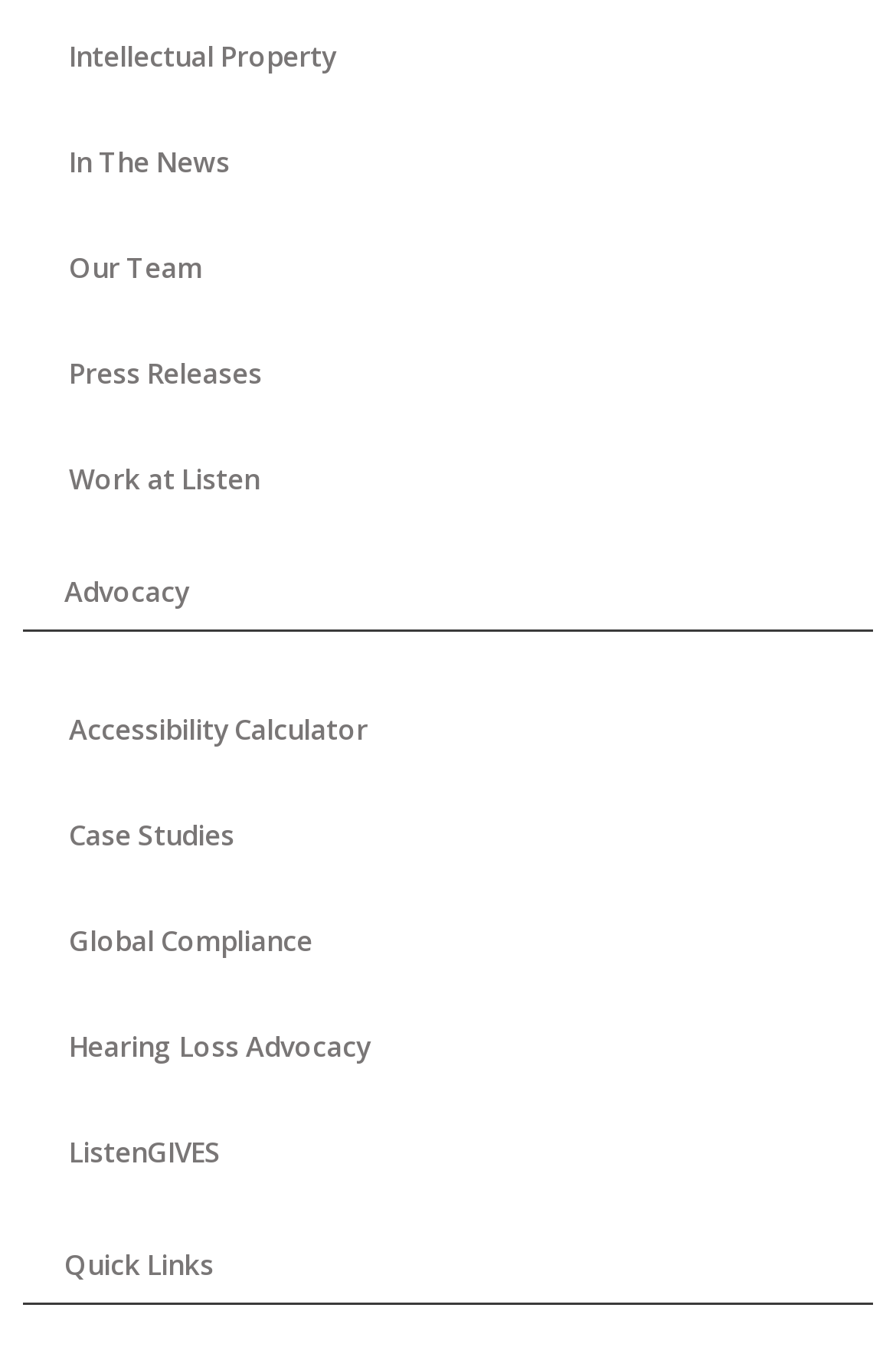How many headings are on the webpage?
Provide a detailed answer to the question using information from the image.

I scanned the webpage and found two headings: 'Advocacy' and 'Quick Links'. These headings are used to categorize the links on the webpage.